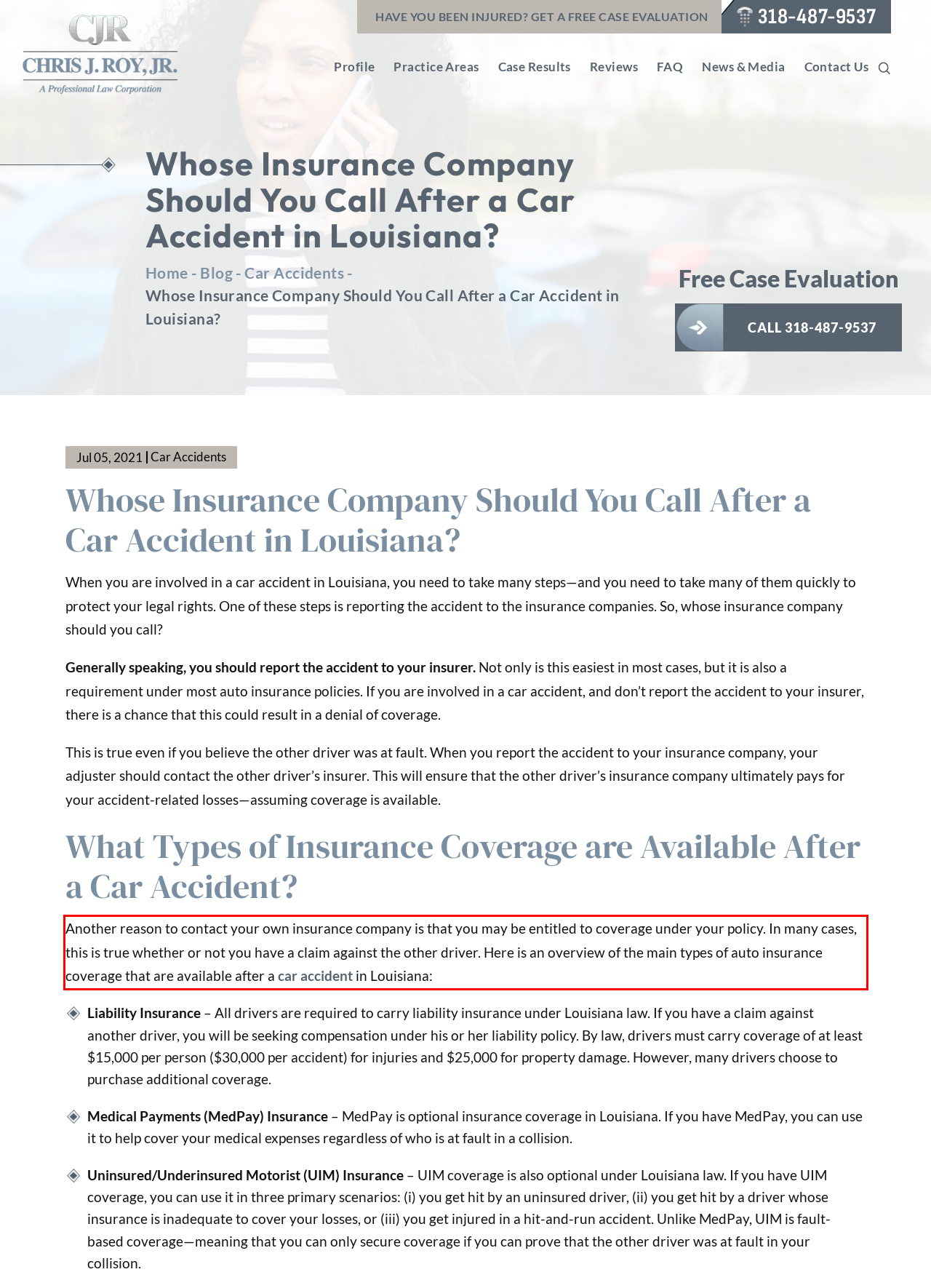Please analyze the provided webpage screenshot and perform OCR to extract the text content from the red rectangle bounding box.

Another reason to contact your own insurance company is that you may be entitled to coverage under your policy. In many cases, this is true whether or not you have a claim against the other driver. Here is an overview of the main types of auto insurance coverage that are available after a car accident in Louisiana: